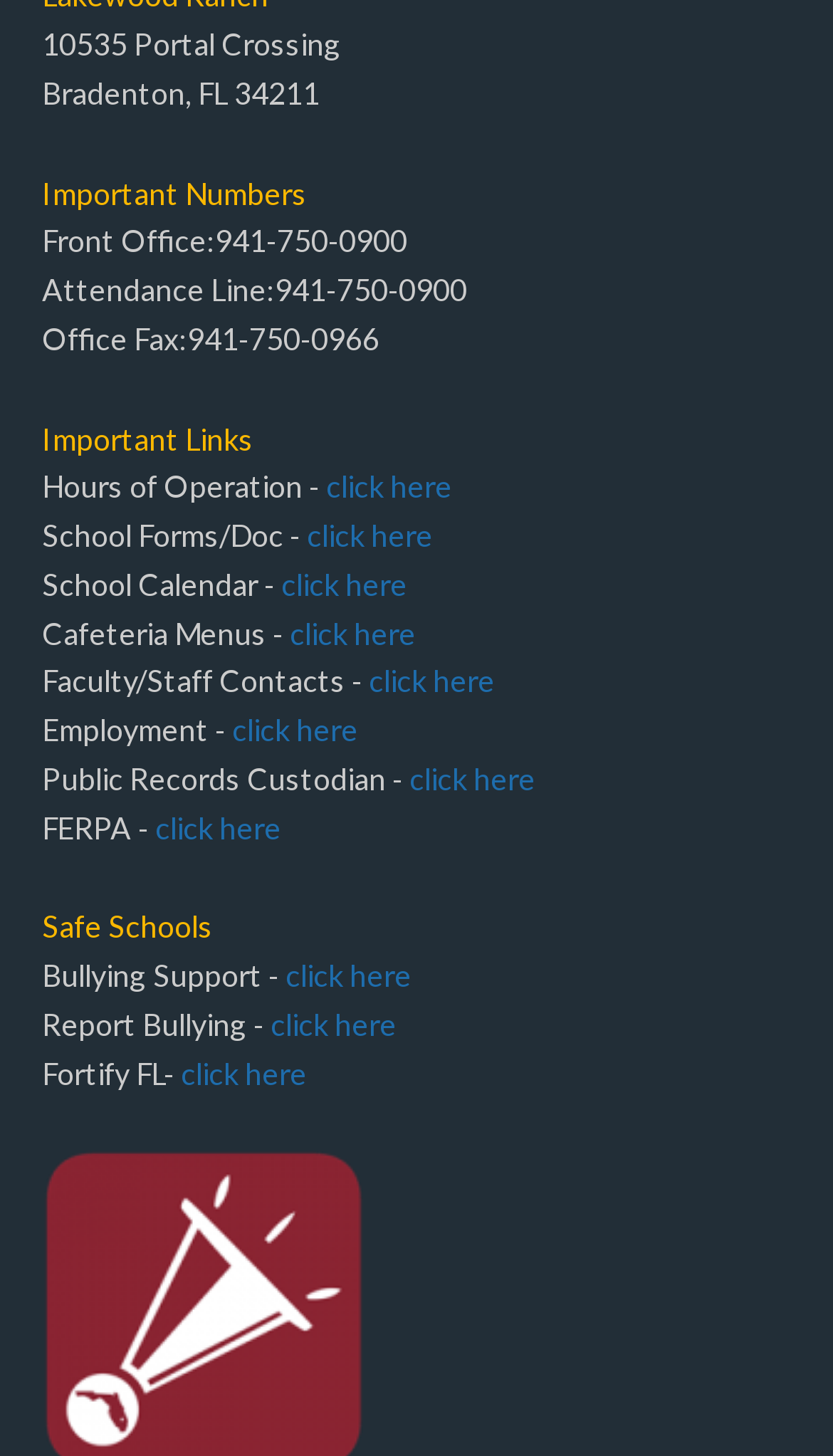Locate the bounding box coordinates of the element's region that should be clicked to carry out the following instruction: "Check cafeteria menus". The coordinates need to be four float numbers between 0 and 1, i.e., [left, top, right, bottom].

[0.347, 0.422, 0.499, 0.447]